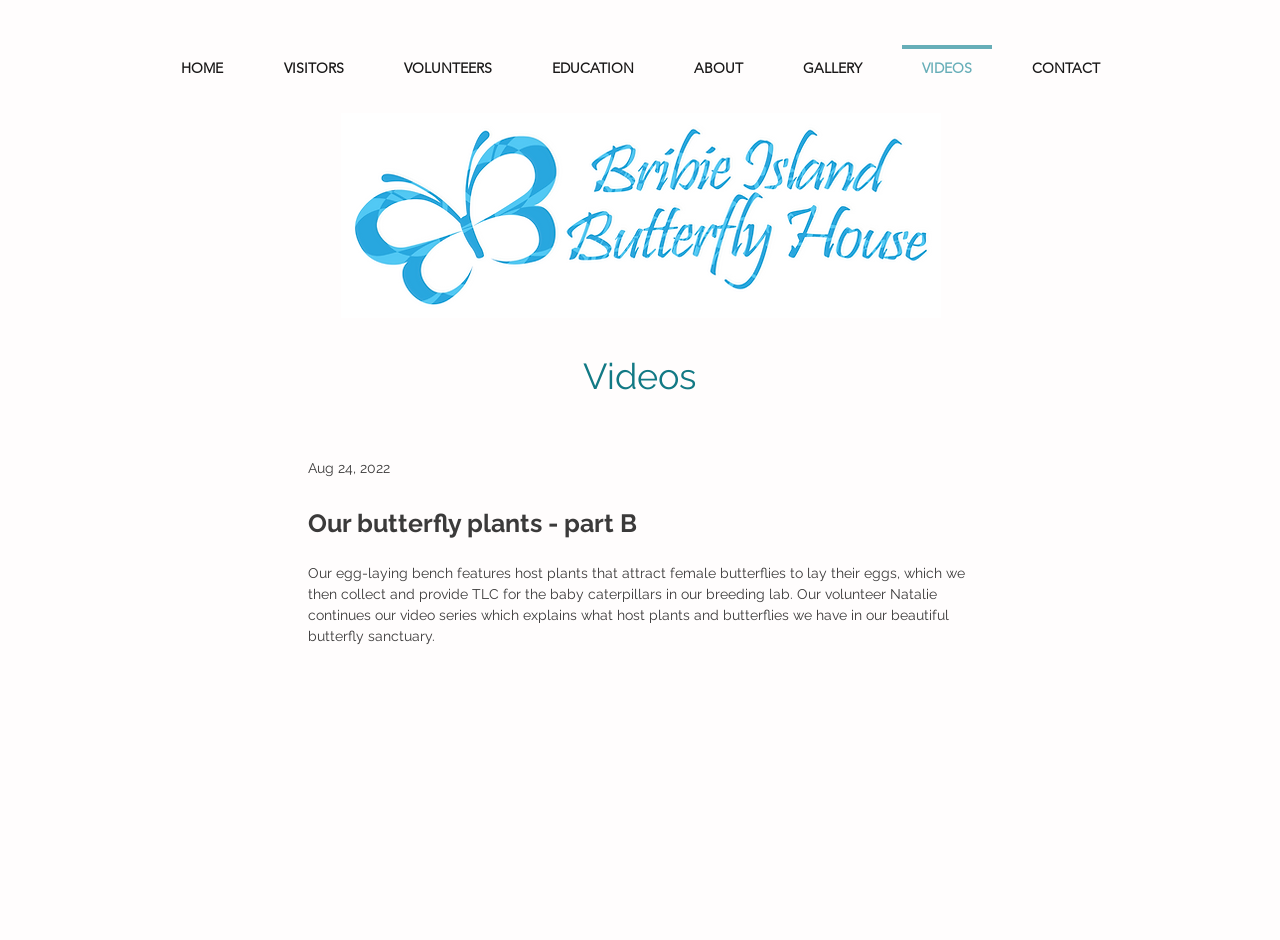Locate the bounding box coordinates of the element I should click to achieve the following instruction: "watch Our butterfly plants - part B video".

[0.241, 0.54, 0.498, 0.572]